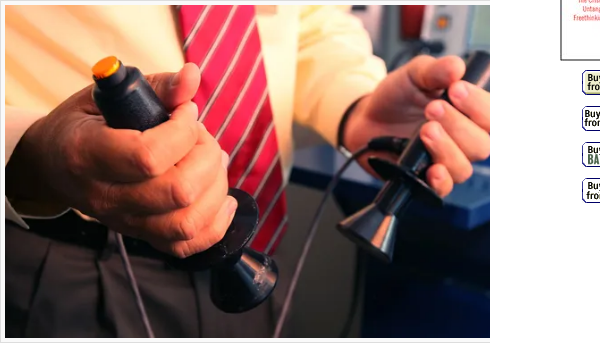Provide a single word or phrase to answer the given question: 
What is the topic of discussion in the article?

Electroconvulsive therapy